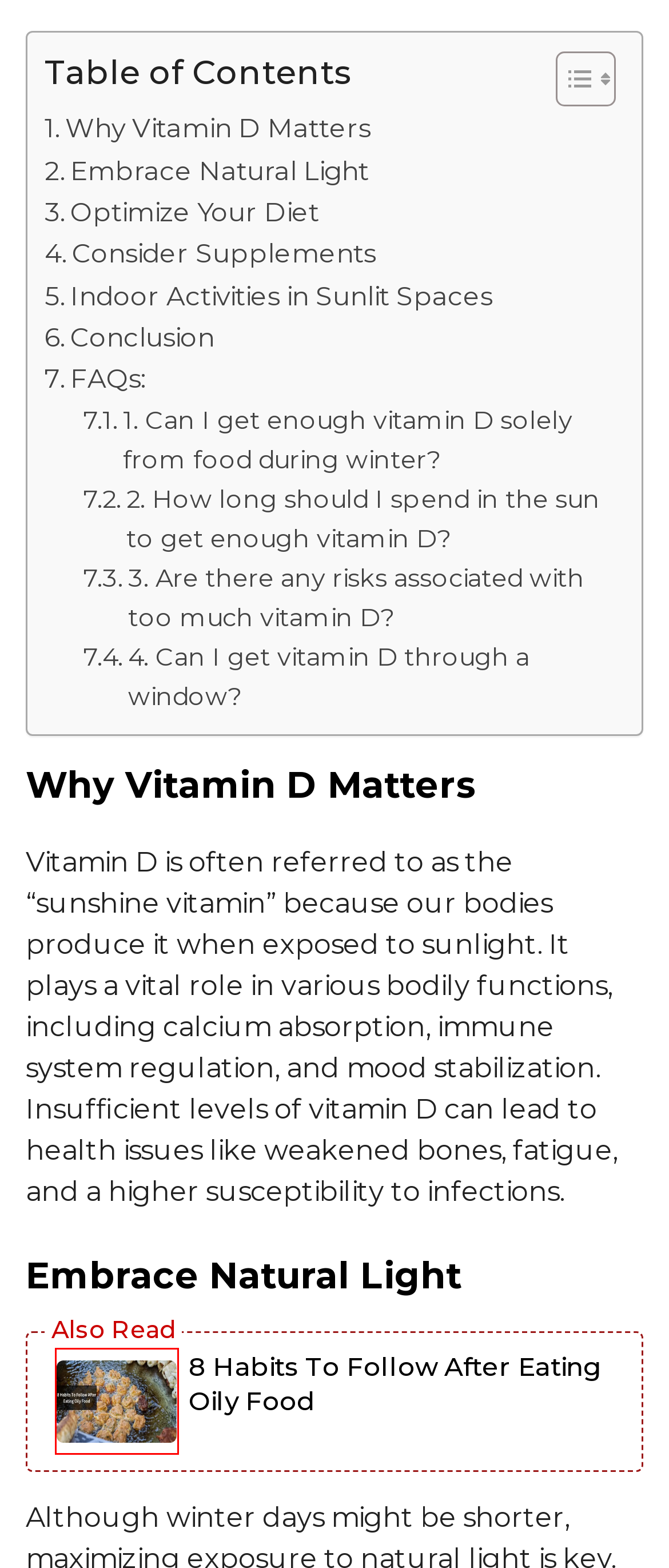Look at the screenshot of a webpage where a red bounding box surrounds a UI element. Your task is to select the best-matching webpage description for the new webpage after you click the element within the bounding box. The available options are:
A. About Us - Balmoral Island
B. Privacy Policy - Balmoral Island
C. Home - Balmoral Island
D. How to use castor oil for hair growth?
E. 8 Health Benefits Of Pomegranate Juice
F. 8 Popular Tea Cakes That Can Be Made Easily At Home
G. Health - Balmoral Island
H. 8 Habits To Follow After Eating Oily Food

H